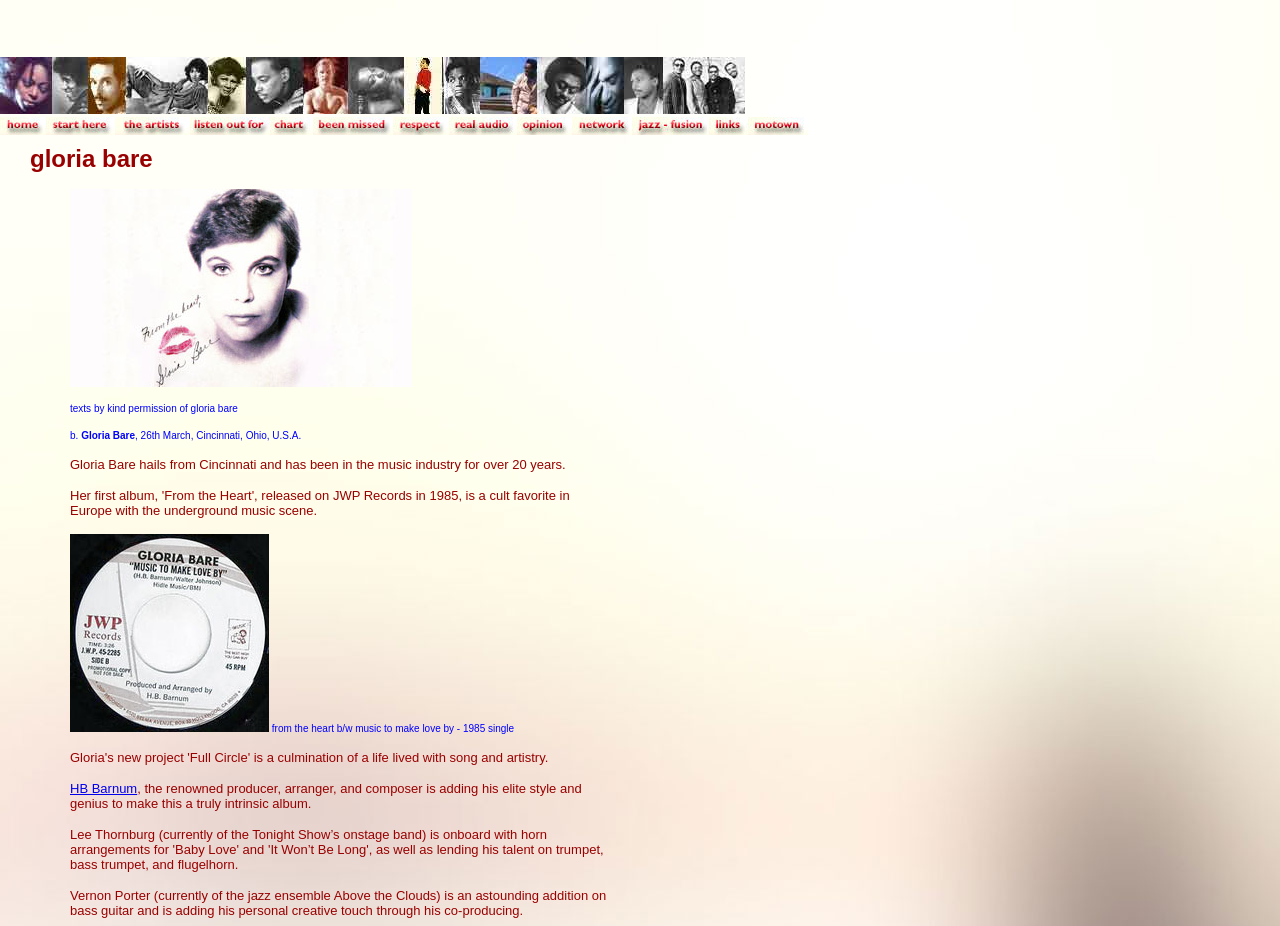Determine the bounding box coordinates of the element's region needed to click to follow the instruction: "Read about Embracing Sustainability: The Rise of Eco-Friendly Venues in 2024". Provide these coordinates as four float numbers between 0 and 1, formatted as [left, top, right, bottom].

None